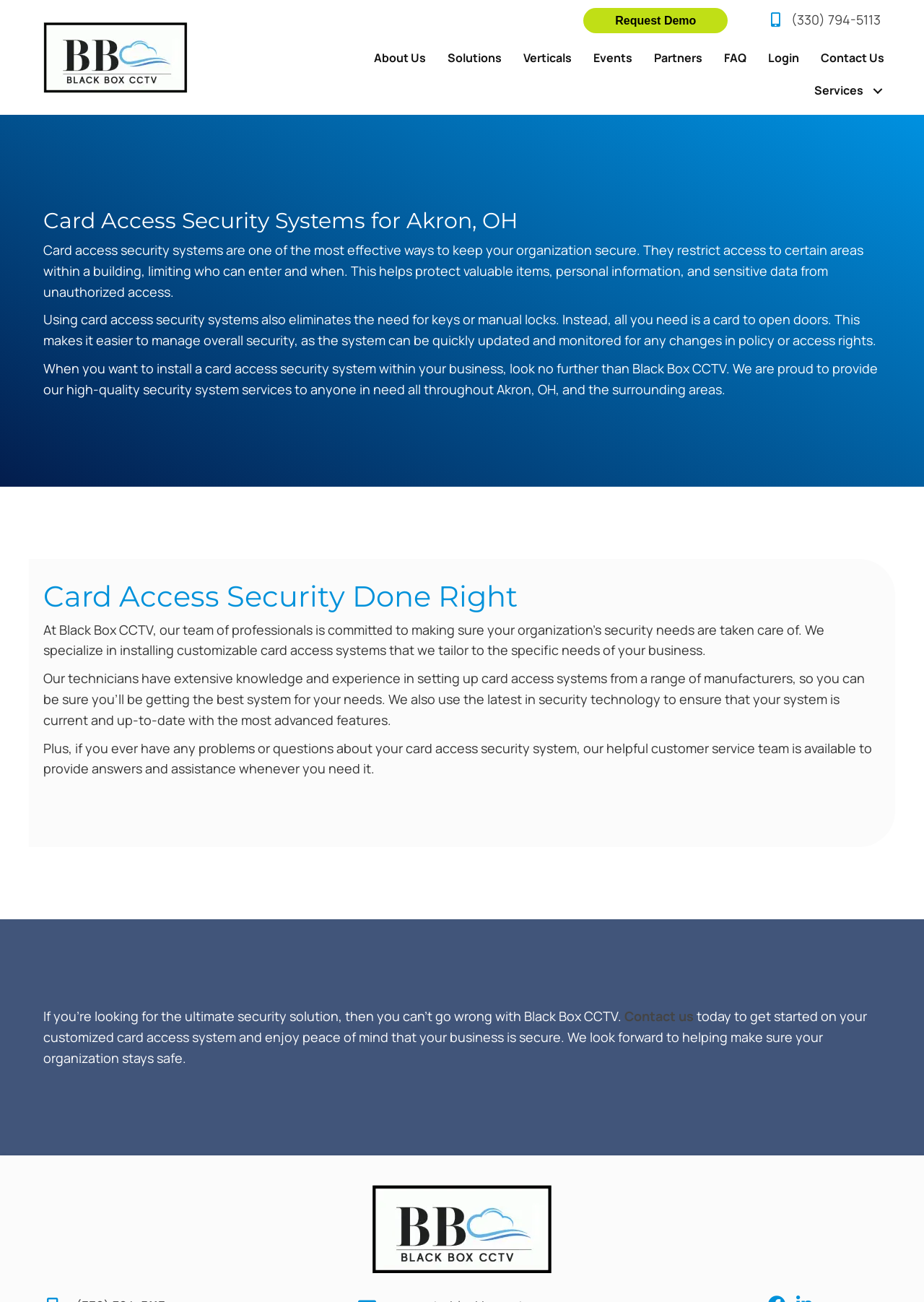Please examine the image and answer the question with a detailed explanation:
What is the benefit of using card access security systems?

The webpage states that using card access security systems eliminates the need for keys or manual locks, making it easier to manage overall security, as the system can be quickly updated and monitored for any changes in policy or access rights.